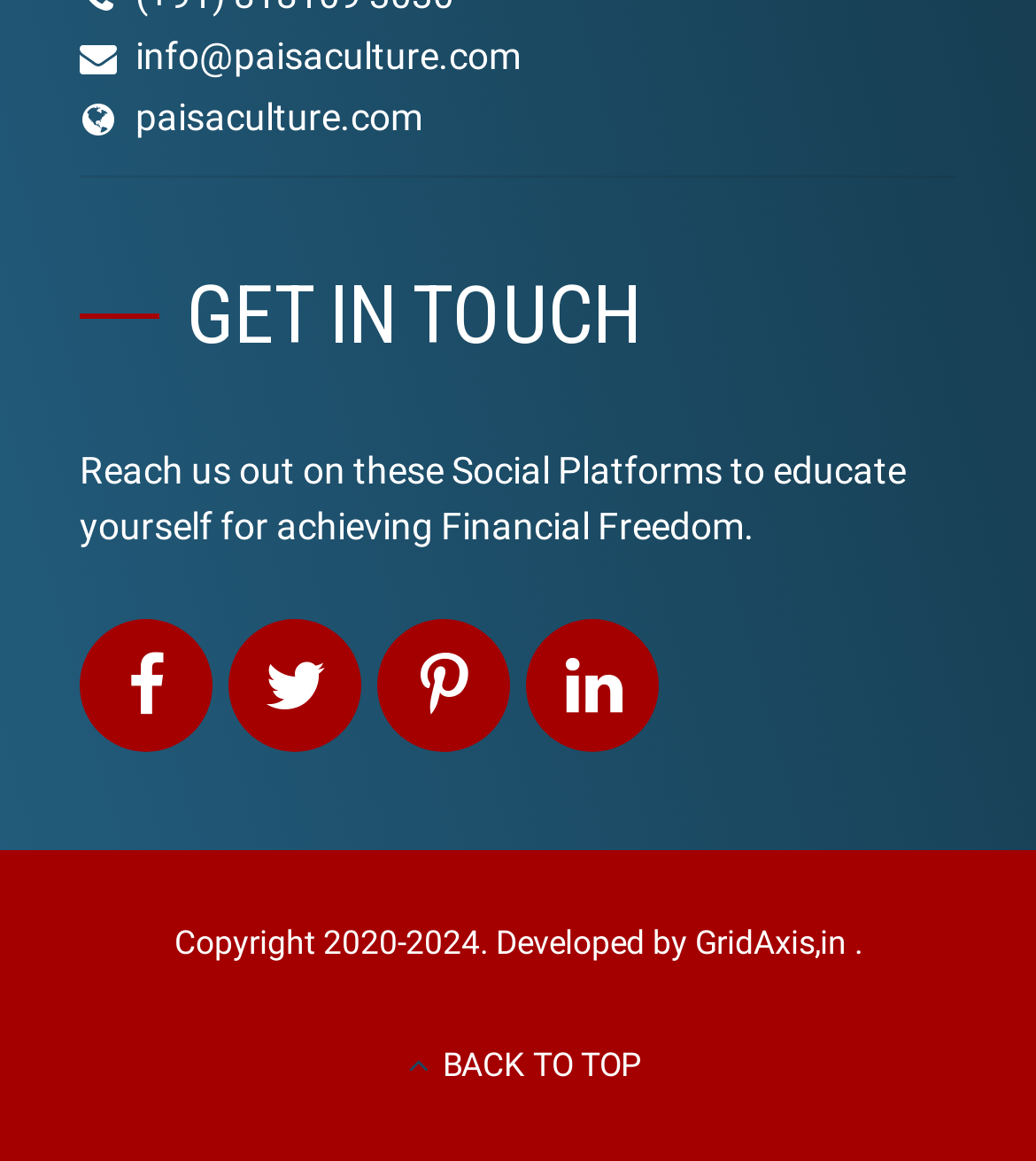What is the purpose of the social media links?
Using the details shown in the screenshot, provide a comprehensive answer to the question.

The social media links are located below the 'GET IN TOUCH' heading, and the text above them says 'Reach us out on these Social Platforms to educate yourself for achieving Financial Freedom.' This suggests that the purpose of the social media links is to educate users about achieving financial freedom.